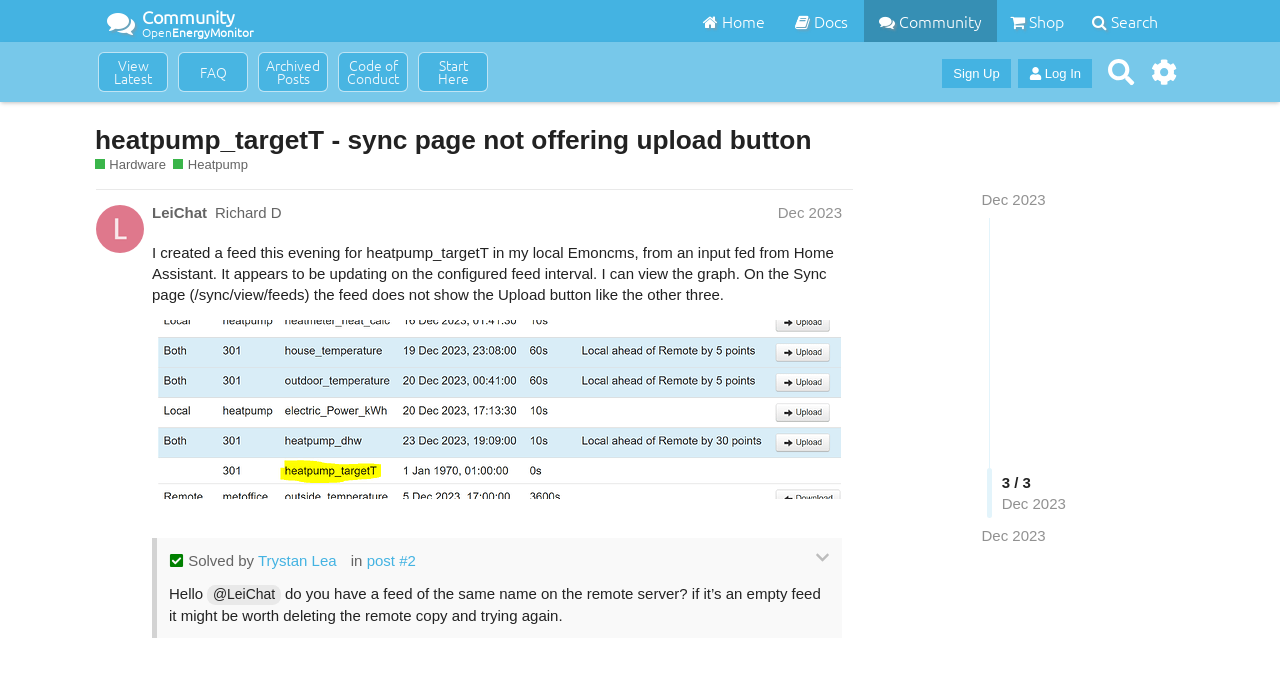Generate the text content of the main heading of the webpage.

heatpump_targetT - sync page not offering upload button